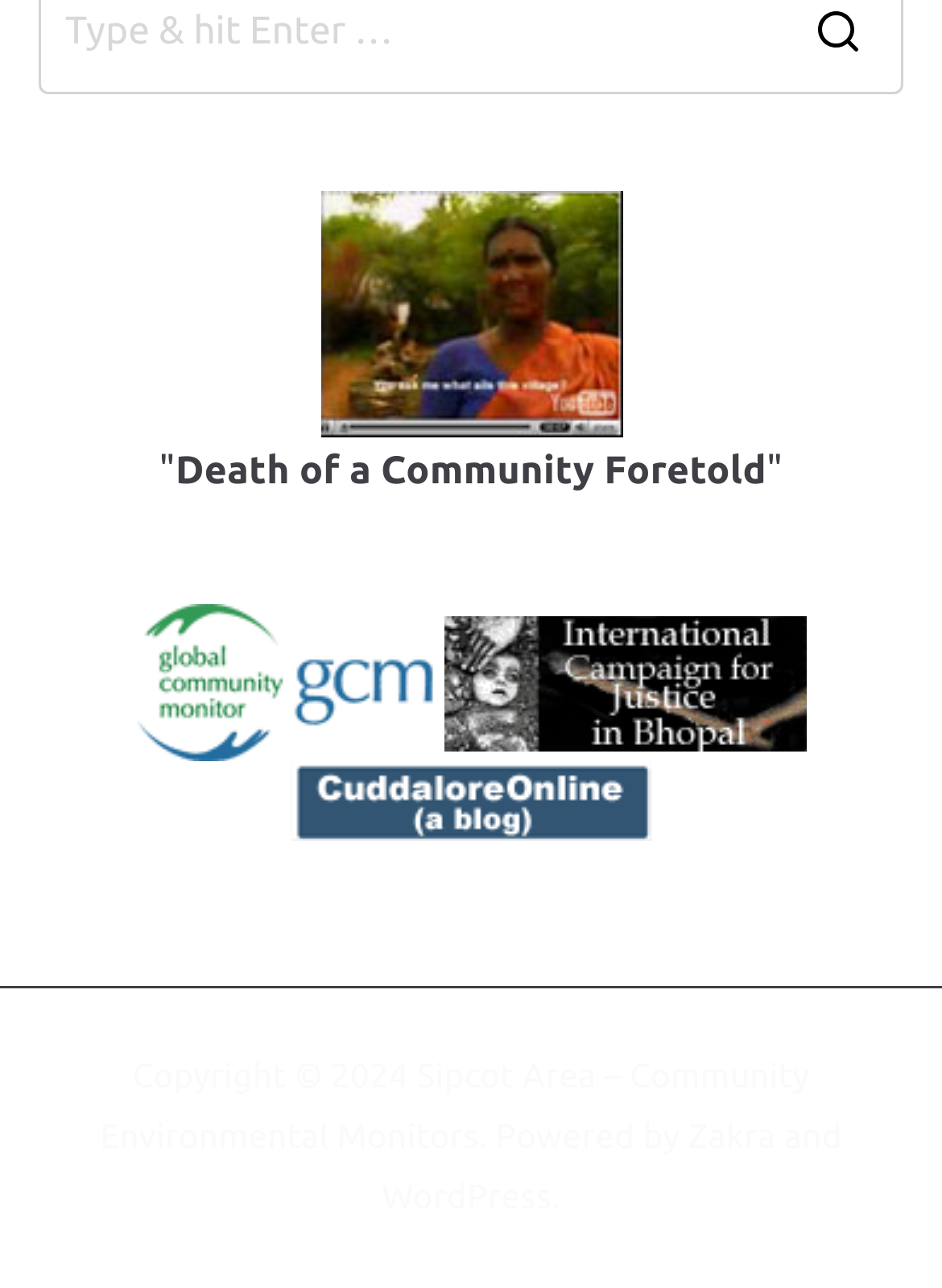Reply to the question with a single word or phrase:
What is the copyright year?

2024